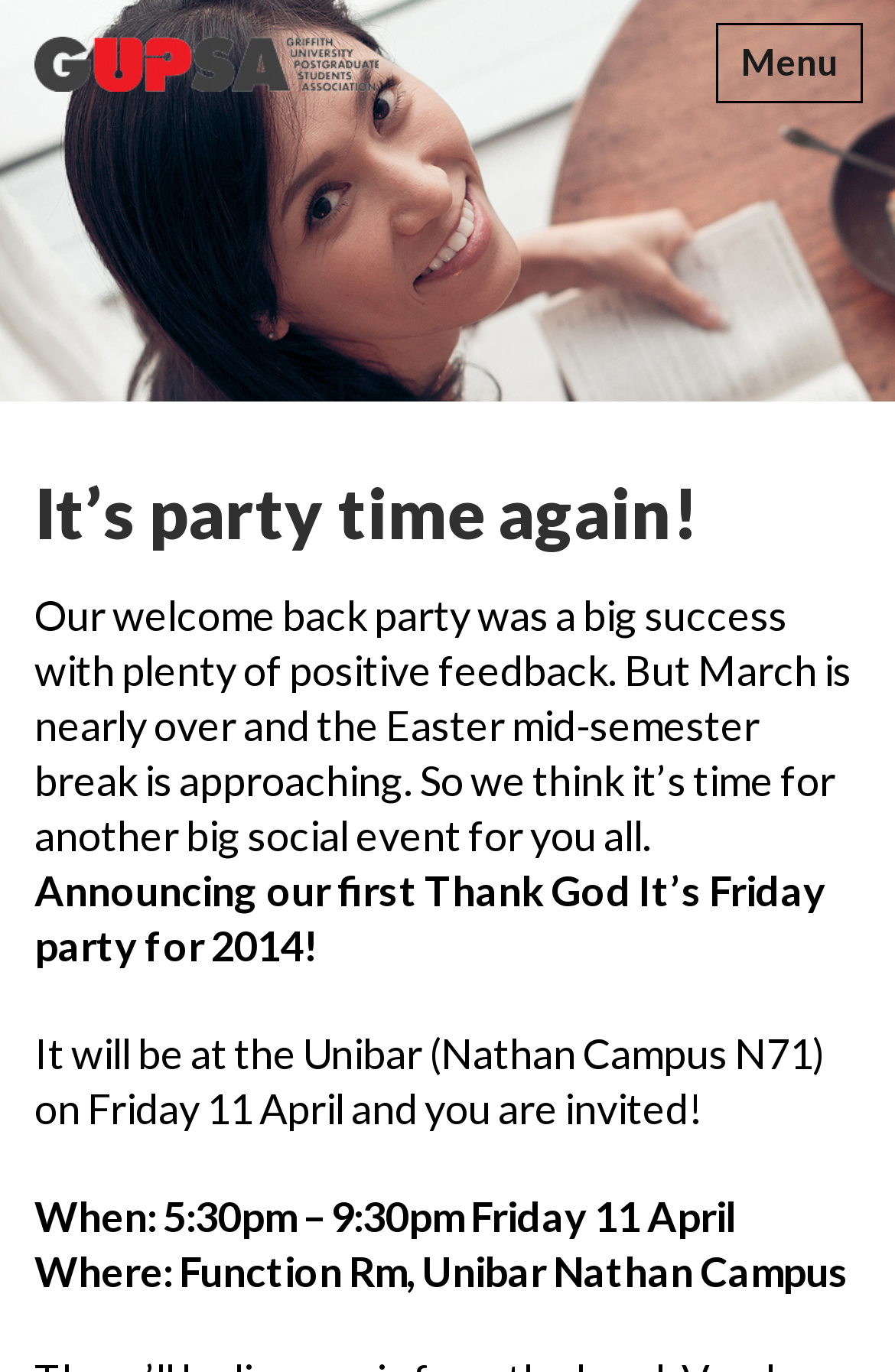Please determine the headline of the webpage and provide its content.

It’s party time again!